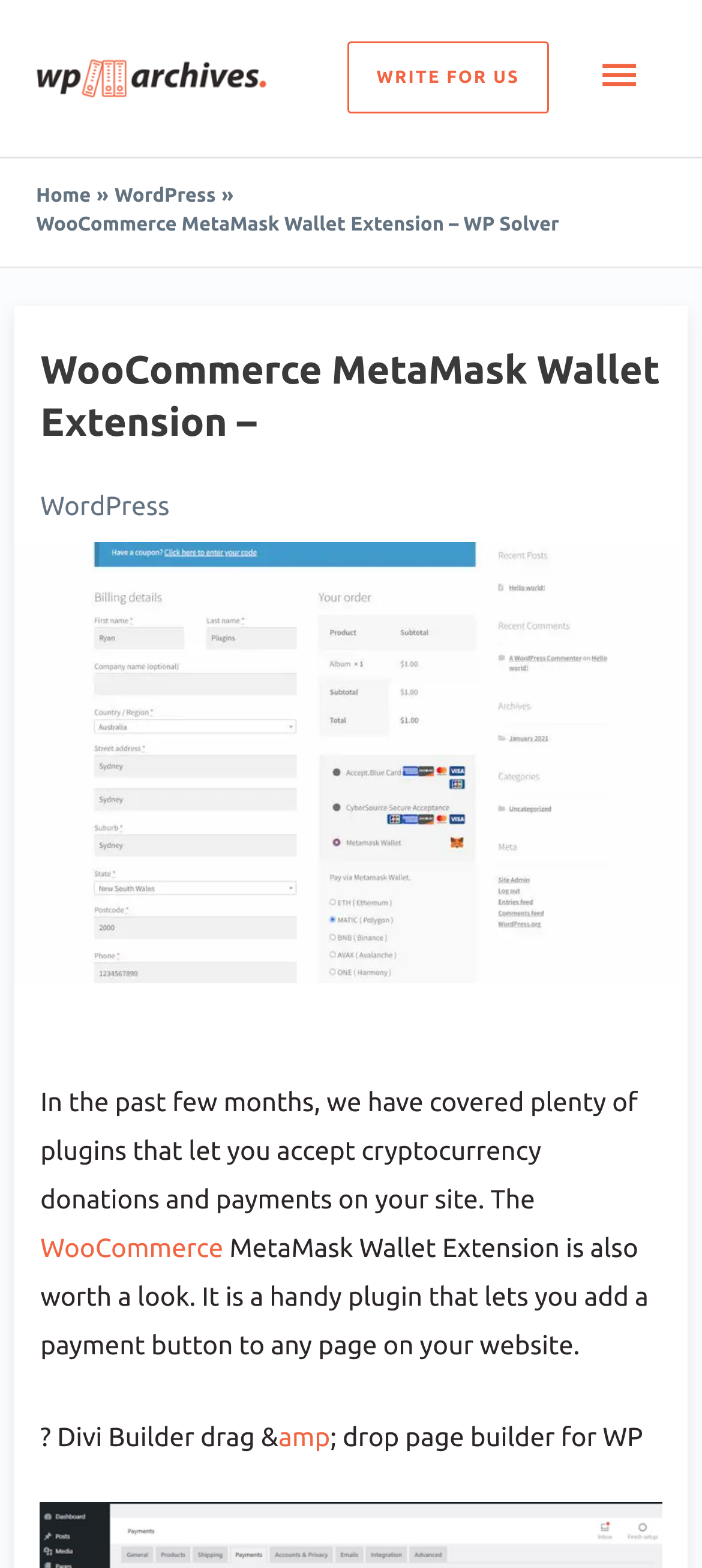What is the relationship between WooCommerce and MetaMask Wallet Extension?
Based on the image content, provide your answer in one word or a short phrase.

WooCommerce has a MetaMask Wallet Extension